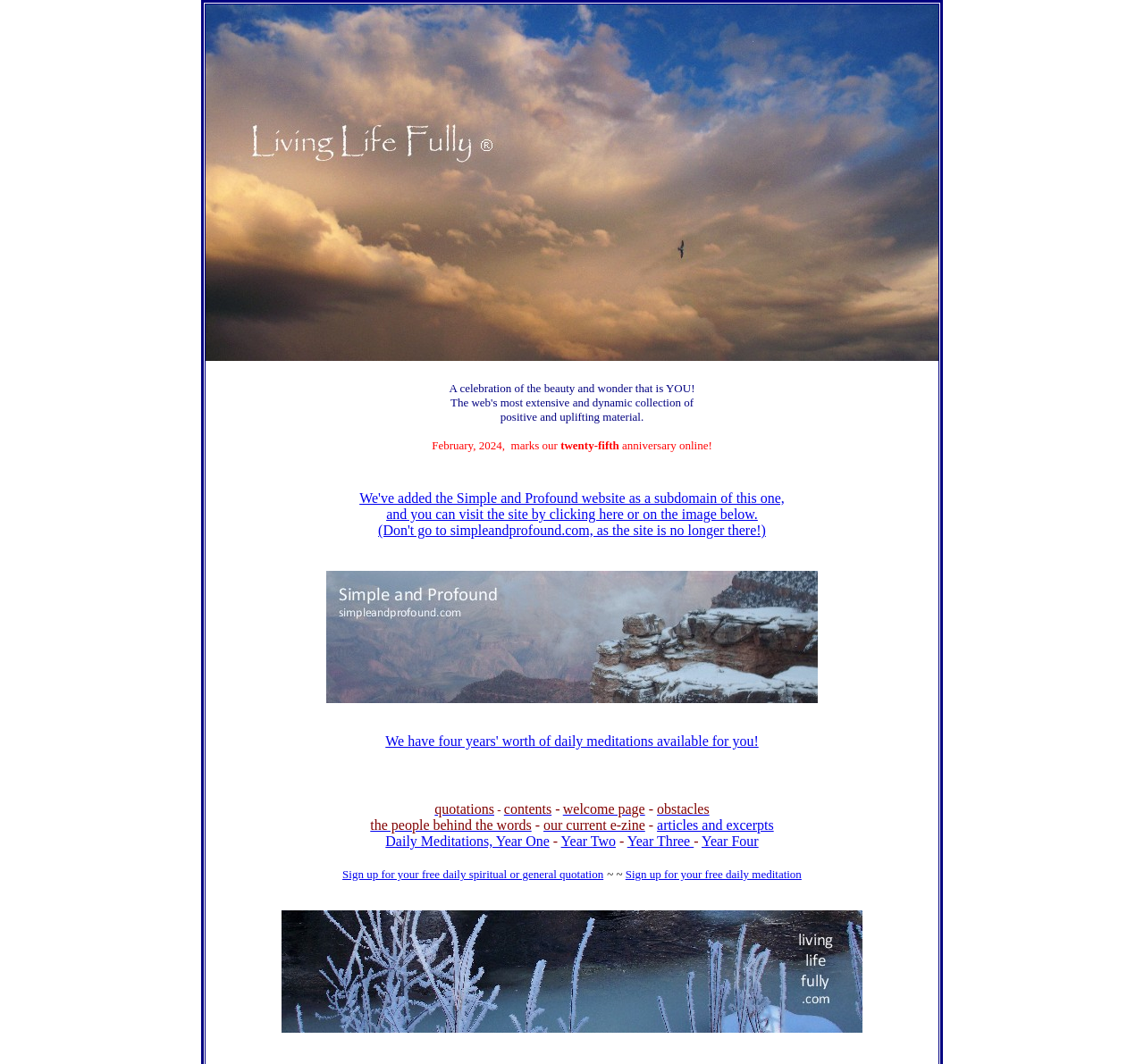Write an elaborate caption that captures the essence of the webpage.

The webpage is a celebration of the beauty and wonder of individuals, featuring a collection of positive and uplifting material. At the top, there is a large image that takes up most of the width of the page, with a layout table row below it. 

In the first table cell, there is a paragraph of text that welcomes visitors and describes the website's content. Below this, there is another table cell with a blank space, followed by a third table cell that contains a message about a new subdomain, Simple and Profound, with a link to visit the site. There is also an image link below the text. 

Further down, there is a table cell with a list of links to various sections of the website, including quotations, contents, welcome page, obstacles, and more. These links are separated by dashes and take up most of the width of the page. 

Below this list, there is another image that takes up most of the width of the page. The webpage has a total of three images, with the first one being the largest and most prominent. There are also several links and paragraphs of text scattered throughout the page, providing information about the website's content and features.